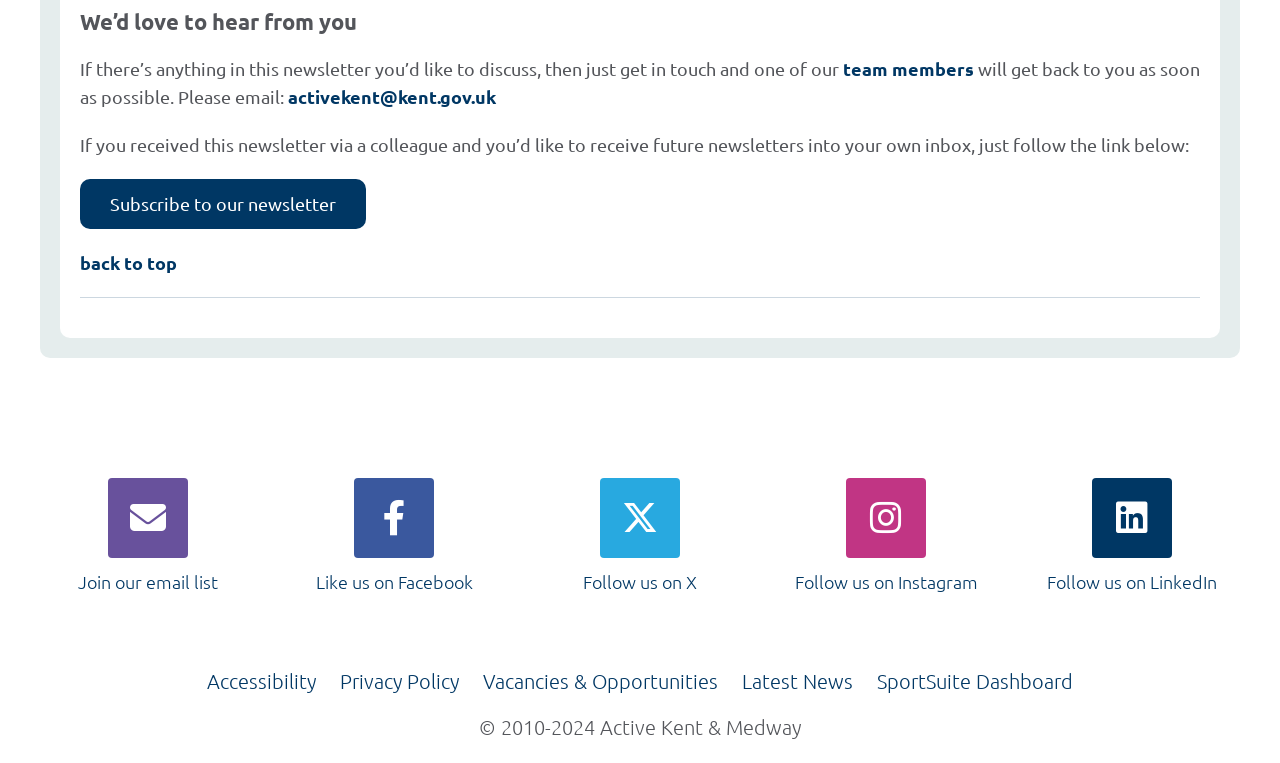Refer to the image and provide an in-depth answer to the question:
How can I subscribe to the newsletter?

I found the subscription link by looking at the text content of the link element with the OCR text 'Subscribe to our newsletter' which is located at the coordinates [0.062, 0.235, 0.286, 0.3]. This link is mentioned as the way to receive future newsletters into one's own inbox.